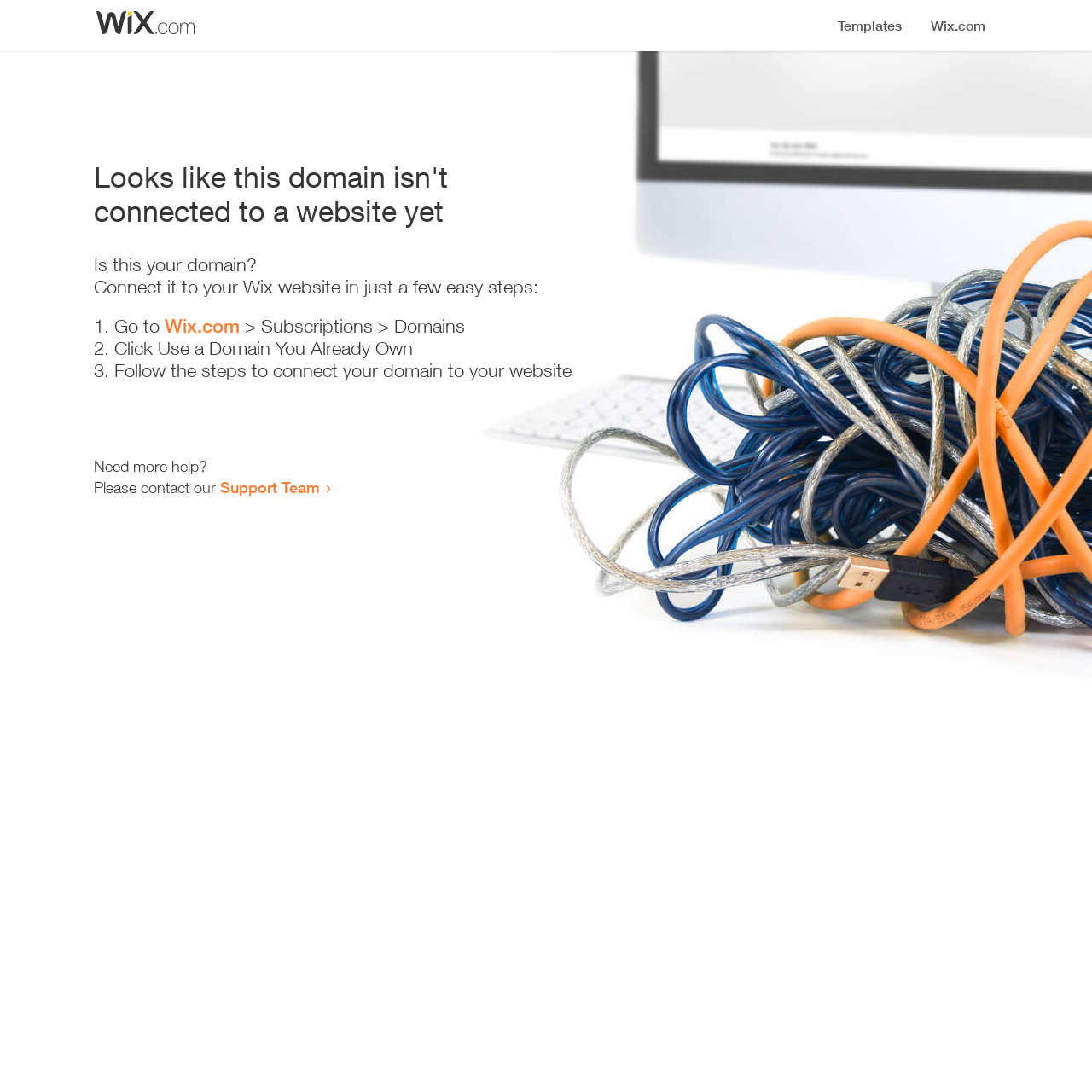How many steps are required to connect the domain to a website?
Can you provide a detailed and comprehensive answer to the question?

The webpage provides a list of steps to connect the domain to a website, and there are three list markers '1.', '2.', and '3.' indicating that three steps are required.